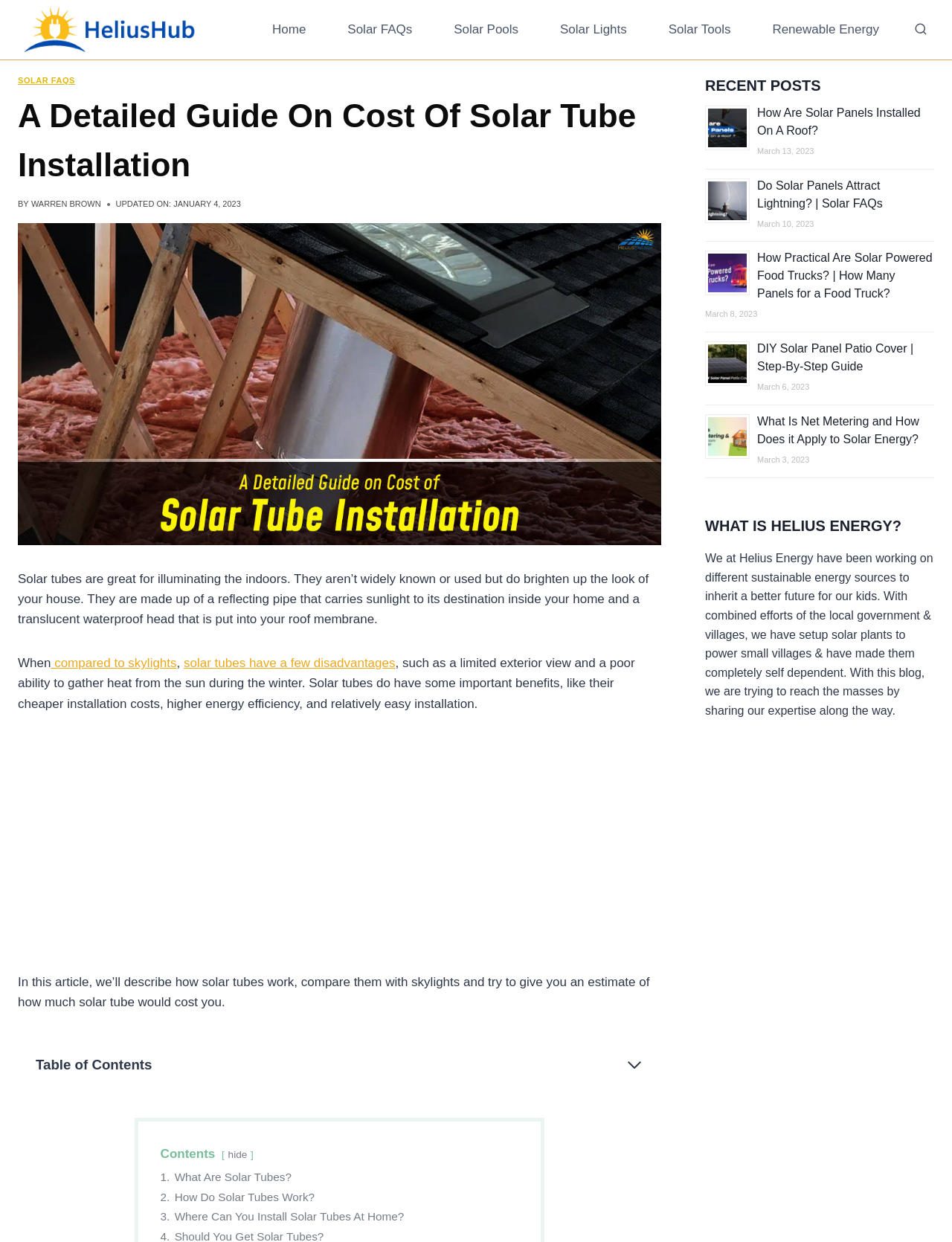Please find the bounding box for the UI element described by: "Should You Get Solar Tubes?".

[0.038, 0.918, 0.212, 0.929]